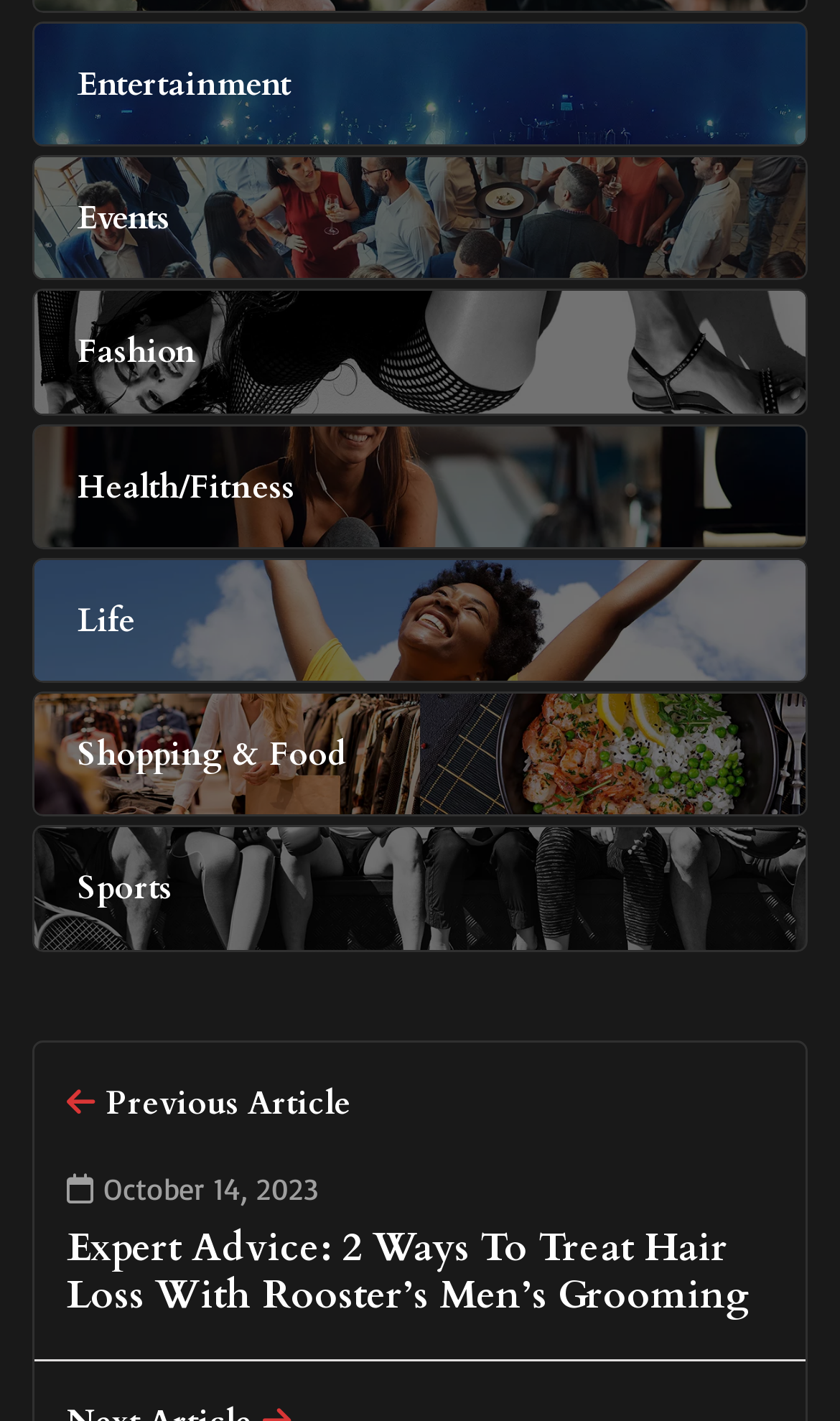What is the purpose of the time element?
Please provide an in-depth and detailed response to the question.

The time element is located near the previous article link and has no descriptive text, suggesting that its purpose is to display the current time.